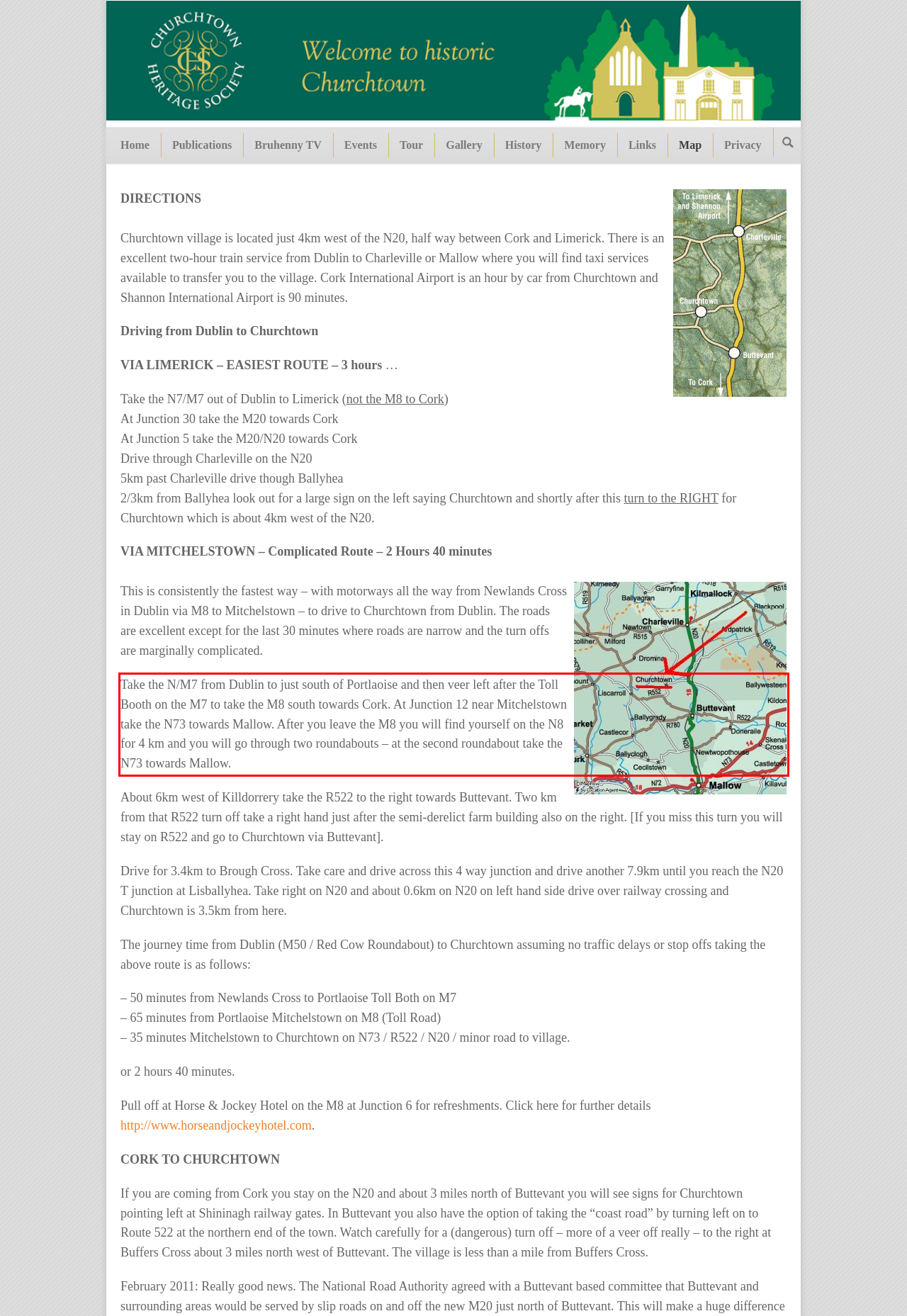Please identify and extract the text content from the UI element encased in a red bounding box on the provided webpage screenshot.

Take the N/M7 from Dublin to just south of Portlaoise and then veer left after the Toll Booth on the M7 to take the M8 south towards Cork. At Junction 12 near Mitchelstown take the N73 towards Mallow. After you leave the M8 you will find yourself on the N8 for 4 km and you will go through two roundabouts – at the second roundabout take the N73 towards Mallow.